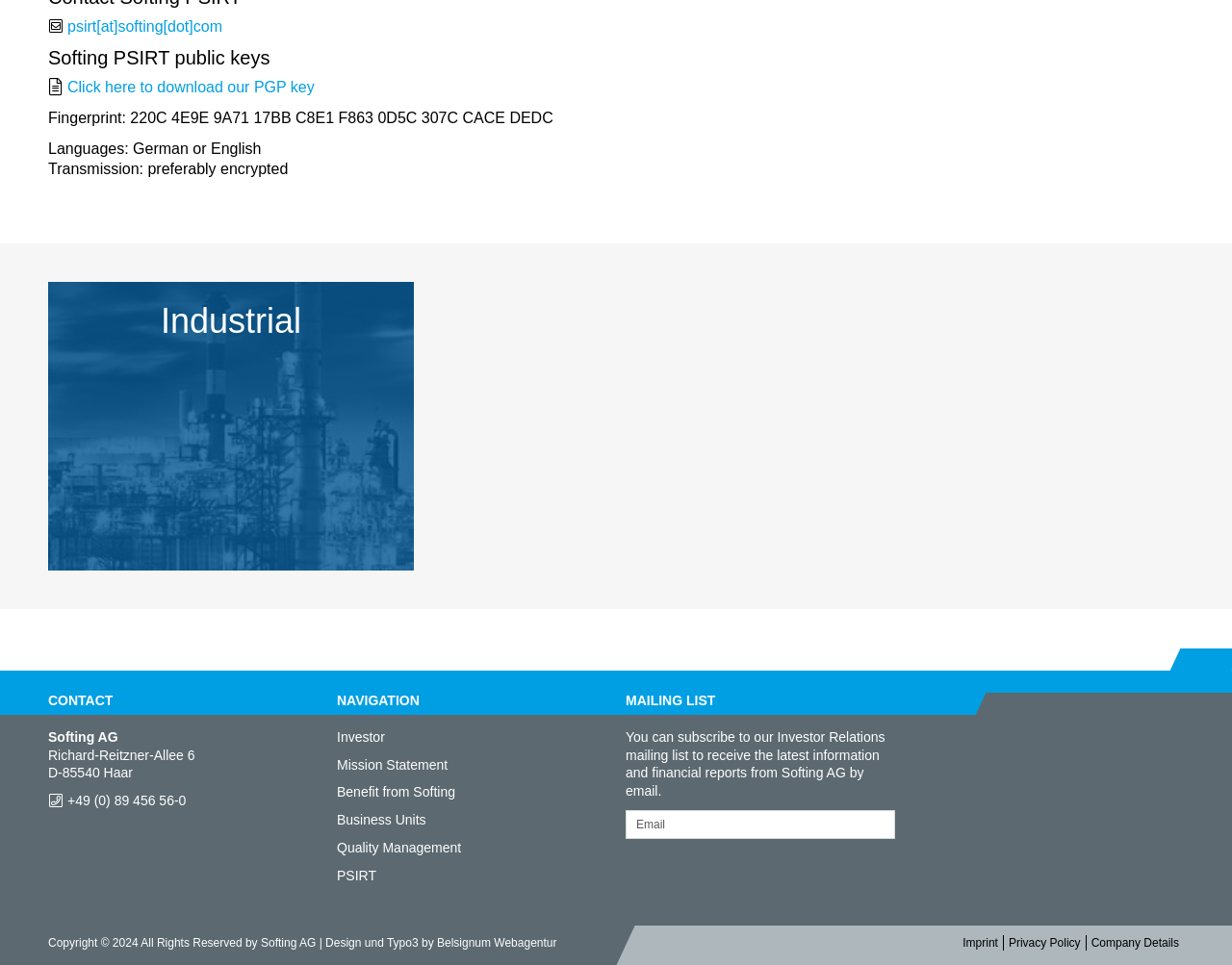Provide a brief response to the question below using a single word or phrase: 
What is the preferred language for transmission?

German or English